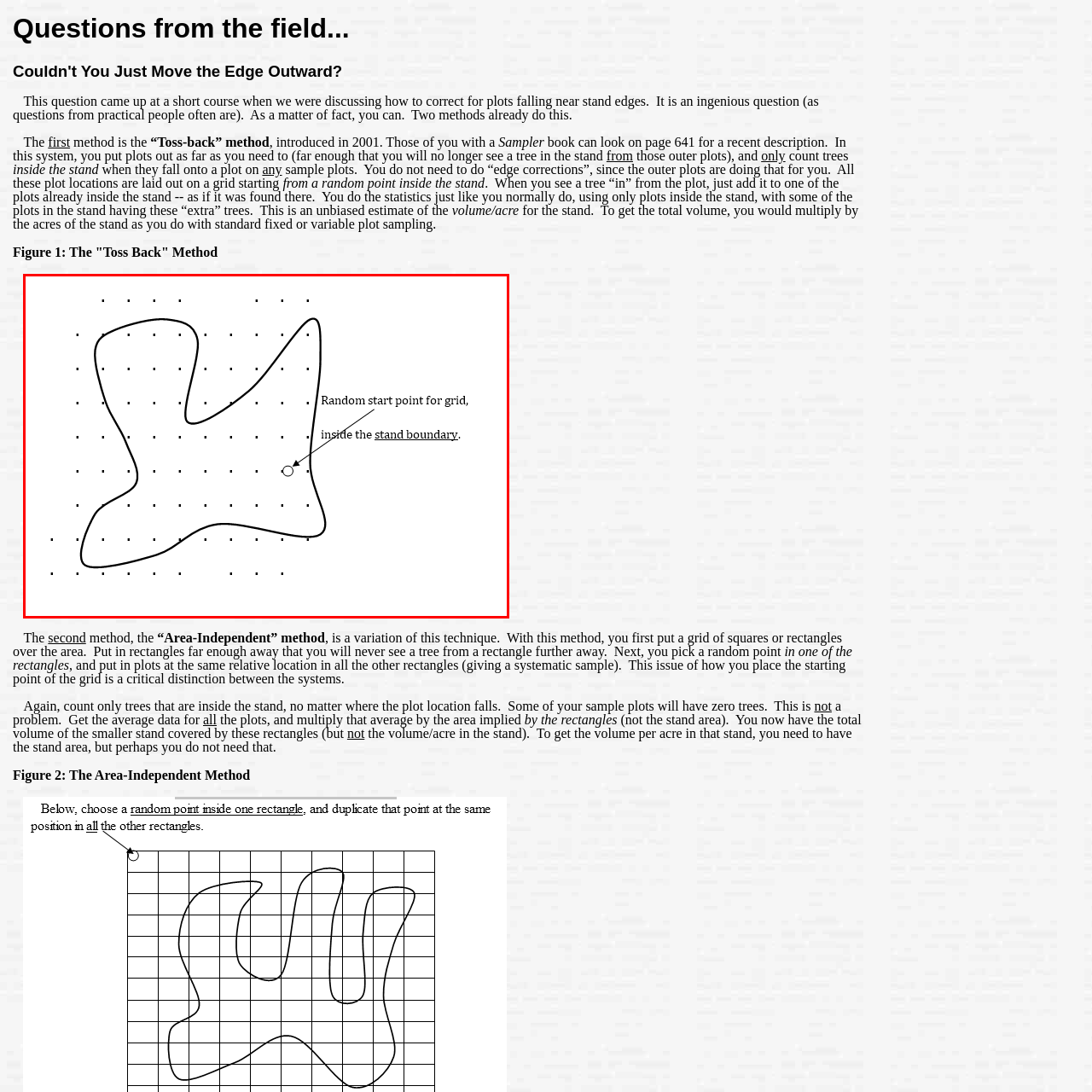Please provide a thorough description of the image inside the red frame.

The image presents an abstract representation of a grid with a curving boundary, illustrating a random starting point denoted by a small circle. This point is situated within the confines of the stand boundary, suggesting a framework for exploration or mapping. The grid is marked with dots, enhancing the visual structure and emphasizing the defined boundary that the path follows. Accompanying the visual is a caption that highlights the starting point for an analysis or exploration task, marking it distinctly as “Random start point for grid, inside the stand boundary.” The overall design evokes a sense of spatial orientation, possibly relevant to studies in navigation, algorithms, or spatial reasoning.